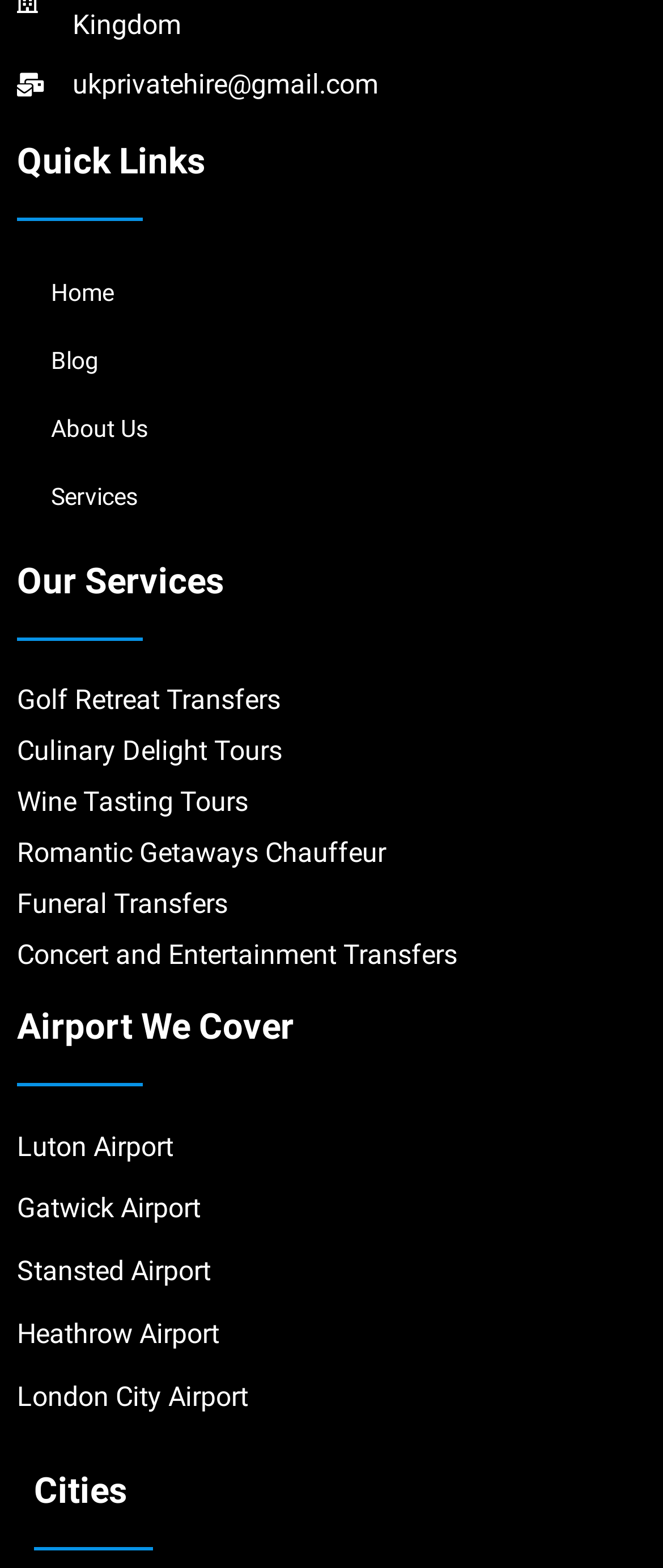Please locate the clickable area by providing the bounding box coordinates to follow this instruction: "view Culinary Delight Tours".

[0.026, 0.468, 0.426, 0.489]